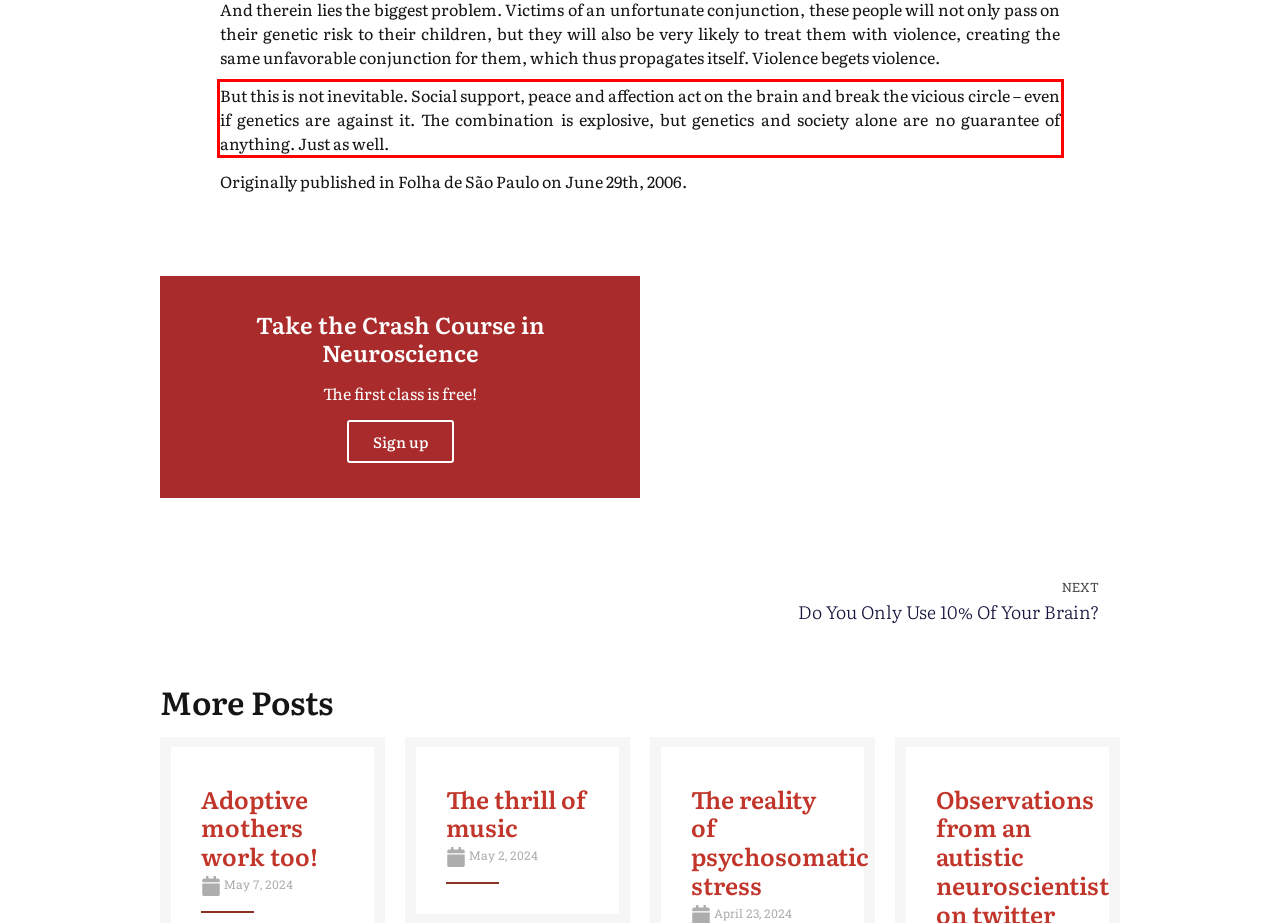You are given a webpage screenshot with a red bounding box around a UI element. Extract and generate the text inside this red bounding box.

But this is not inevitable. Social support, peace and affection act on the brain and break the vicious circle – even if genetics are against it. The combination is explosive, but genetics and society alone are no guarantee of anything. Just as well.